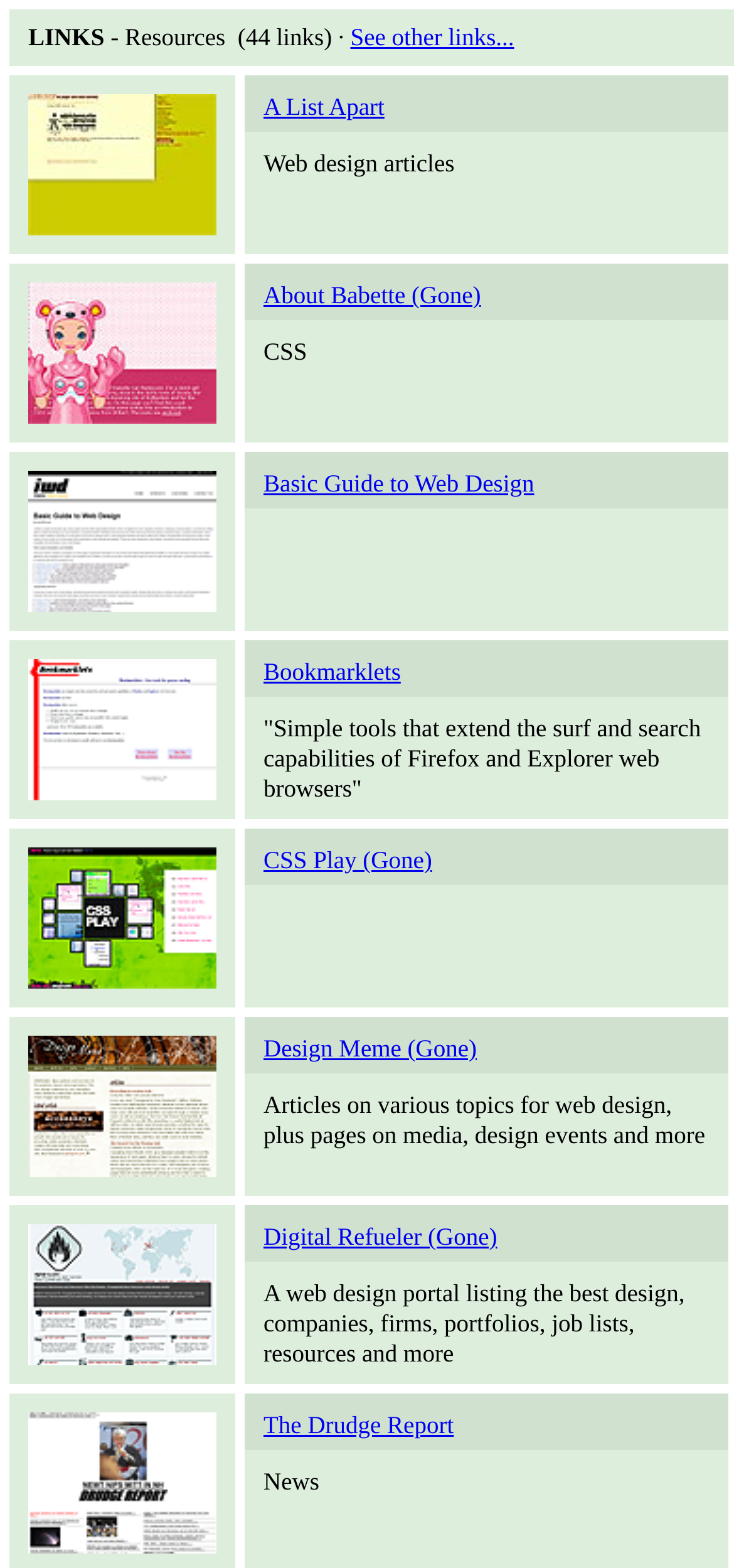Provide the bounding box coordinates for the UI element described in this sentence: "alt="CSS Play (Gone)"". The coordinates should be four float values between 0 and 1, i.e., [left, top, right, bottom].

[0.038, 0.616, 0.295, 0.634]